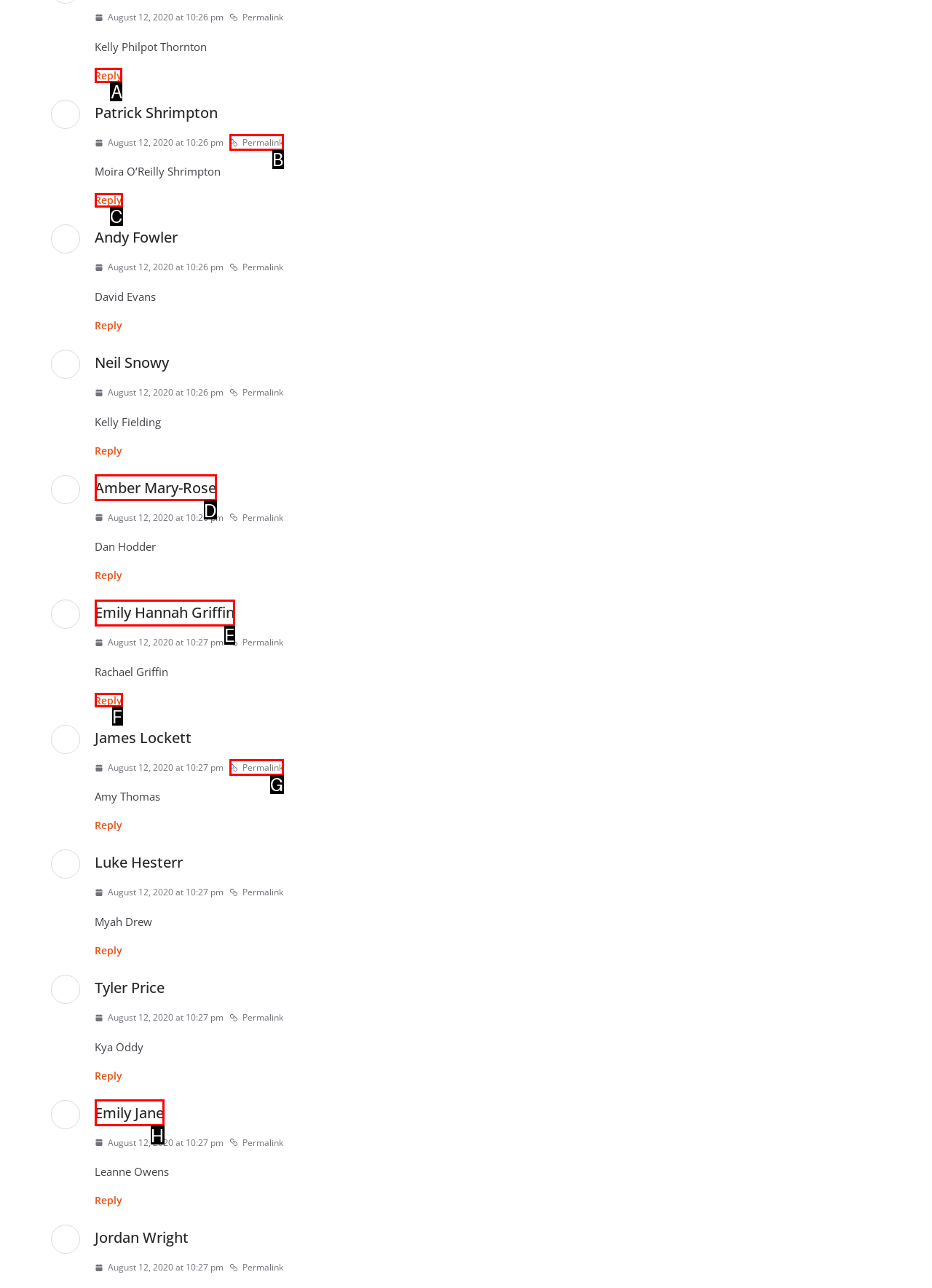Determine the letter of the UI element that you need to click to perform the task: Click on the 'About Online Demand' link.
Provide your answer with the appropriate option's letter.

None